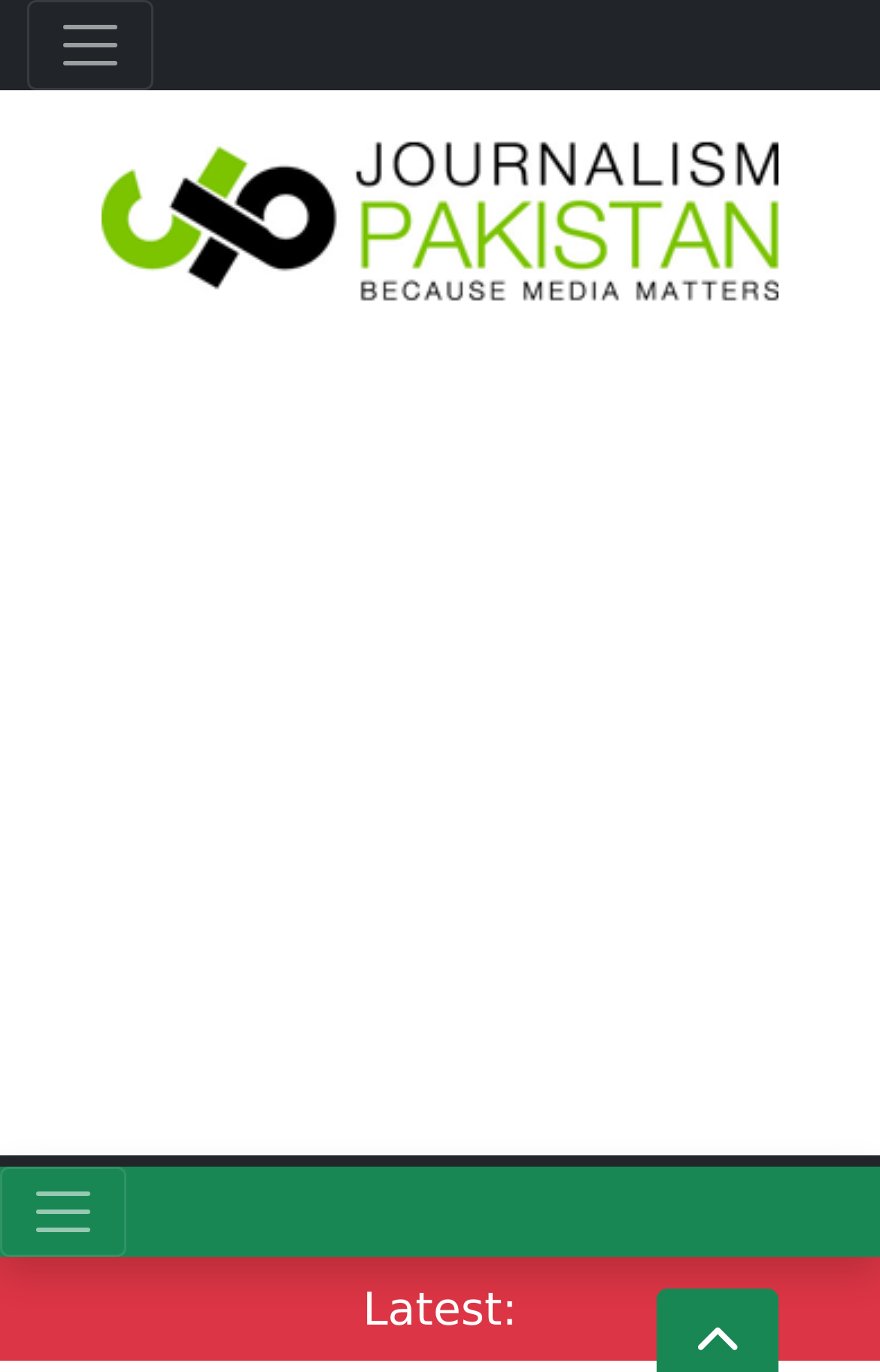Identify the bounding box for the UI element described as: "alt="Journalism Pakistan" title="Journalism Pakistan"". Ensure the coordinates are four float numbers between 0 and 1, formatted as [left, top, right, bottom].

[0.115, 0.137, 0.885, 0.168]